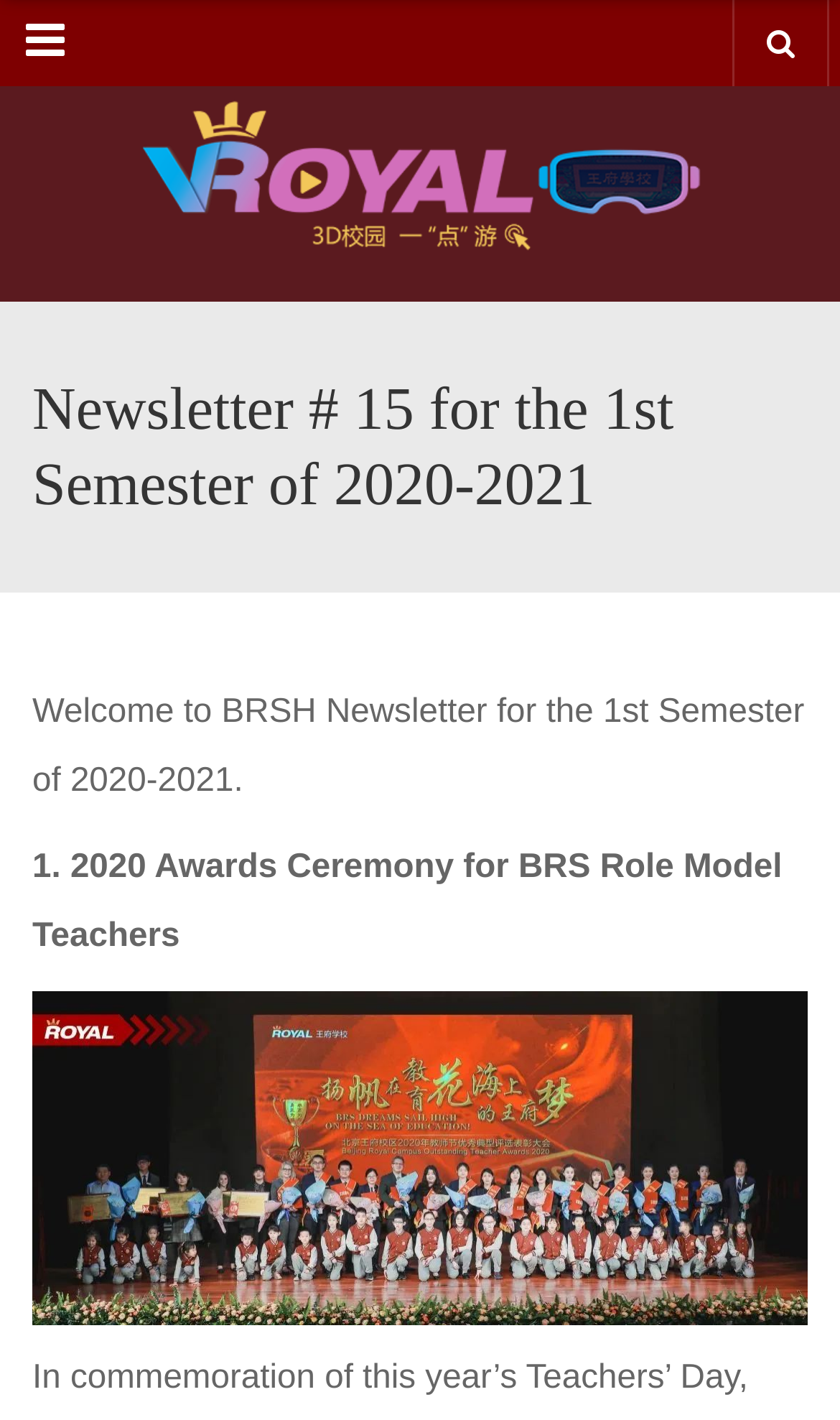Provide the bounding box coordinates of the HTML element described as: "Menu". The bounding box coordinates should be four float numbers between 0 and 1, i.e., [left, top, right, bottom].

[0.013, 0.006, 0.095, 0.055]